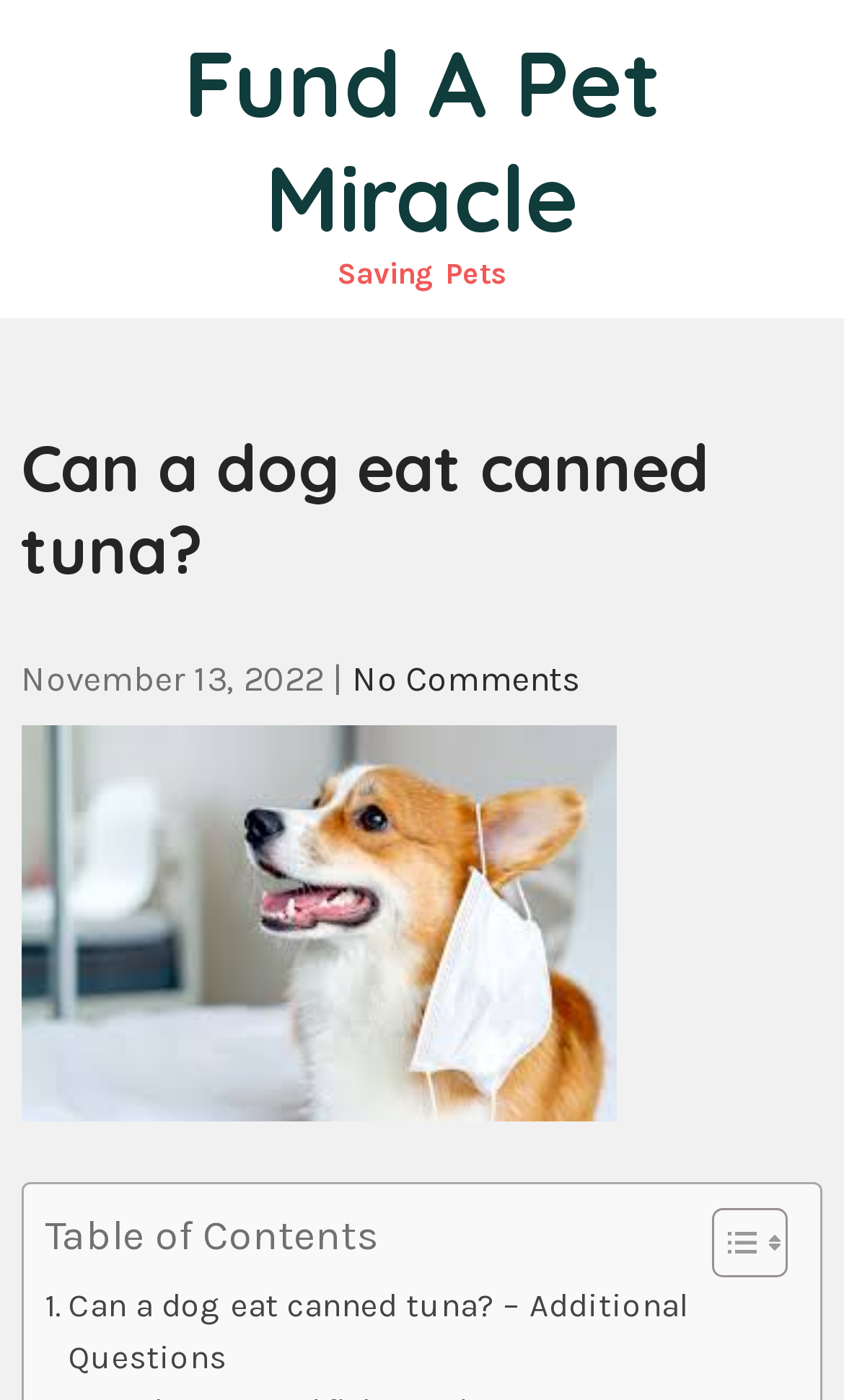Using the information from the screenshot, answer the following question thoroughly:
How many images are in the table of contents?

The table of contents contains two images, which are located next to the 'Table of Content' link. These images are likely used to decorate the table of contents and make it more visually appealing.